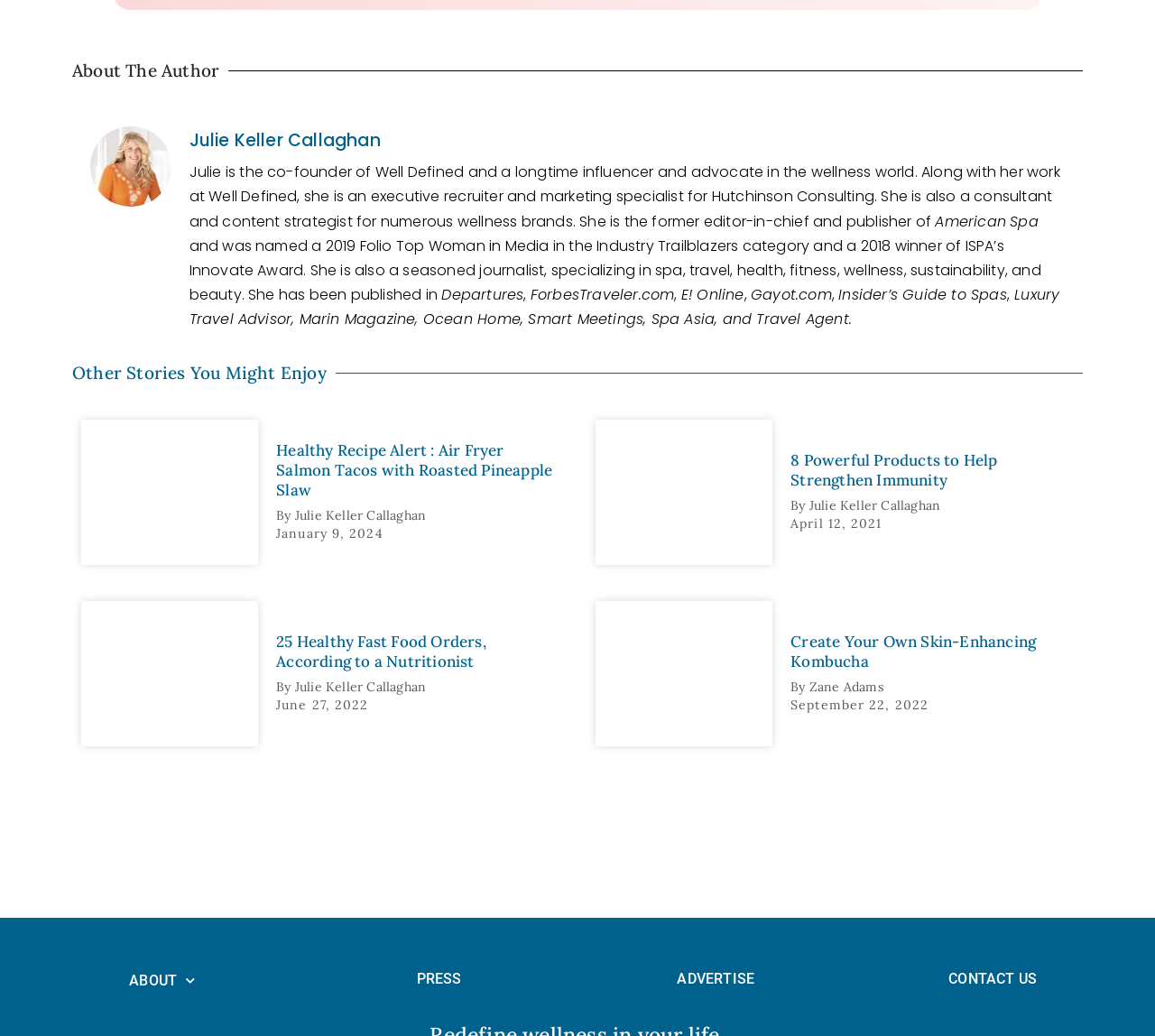Determine the bounding box coordinates of the section to be clicked to follow the instruction: "Explore other stories about healthy fast food". The coordinates should be given as four float numbers between 0 and 1, formatted as [left, top, right, bottom].

[0.07, 0.58, 0.224, 0.72]